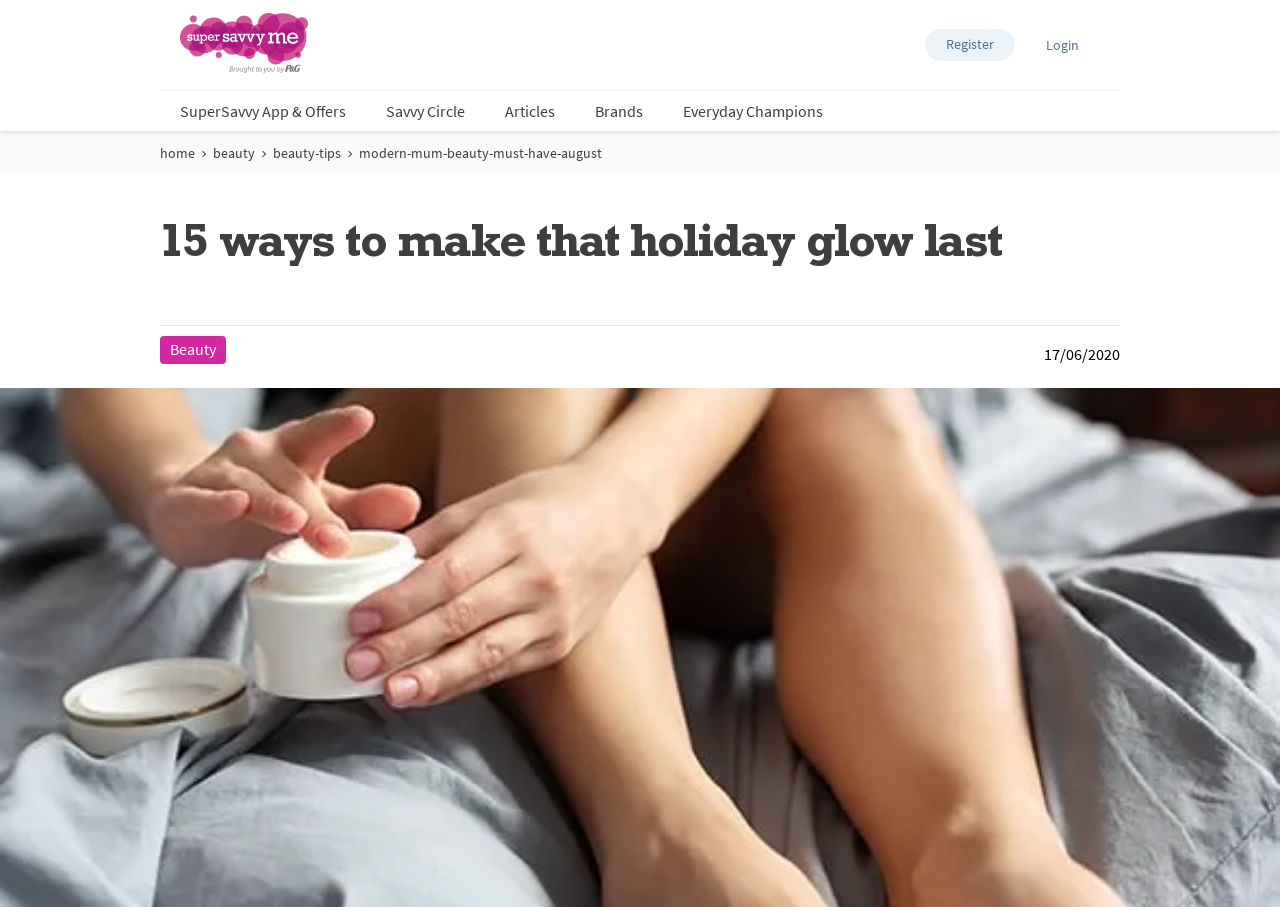What is the category of the article?
Provide an in-depth answer to the question, covering all aspects.

I determined the category of the article by looking at the breadcrumb navigation section, which shows the hierarchy of the current page. The breadcrumb navigation section contains links such as 'home', 'beauty', and 'beauty-tips', indicating that the current article belongs to the 'beauty' category.